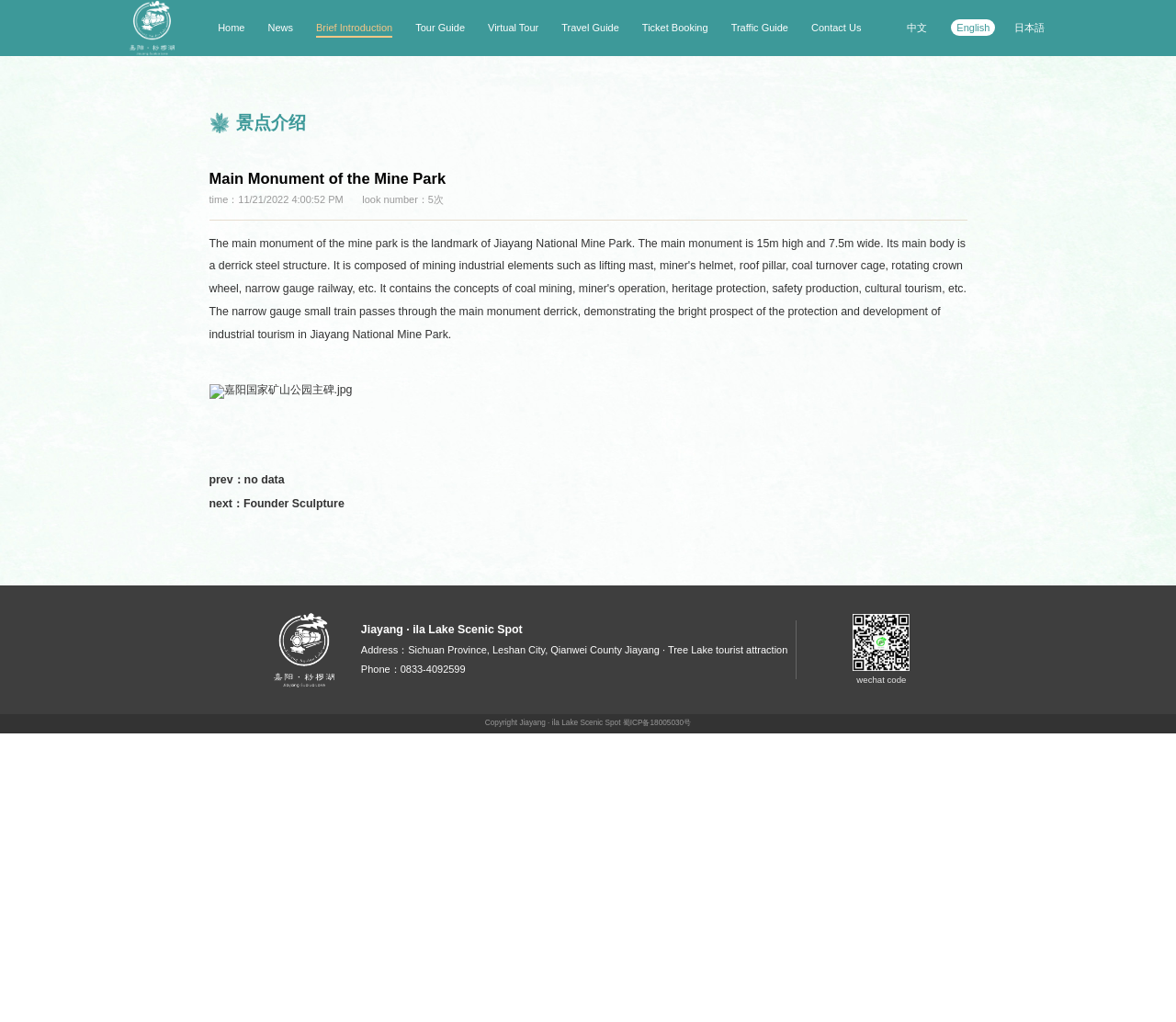Please specify the bounding box coordinates of the element that should be clicked to execute the given instruction: 'Click the Home link'. Ensure the coordinates are four float numbers between 0 and 1, expressed as [left, top, right, bottom].

[0.185, 0.021, 0.208, 0.032]